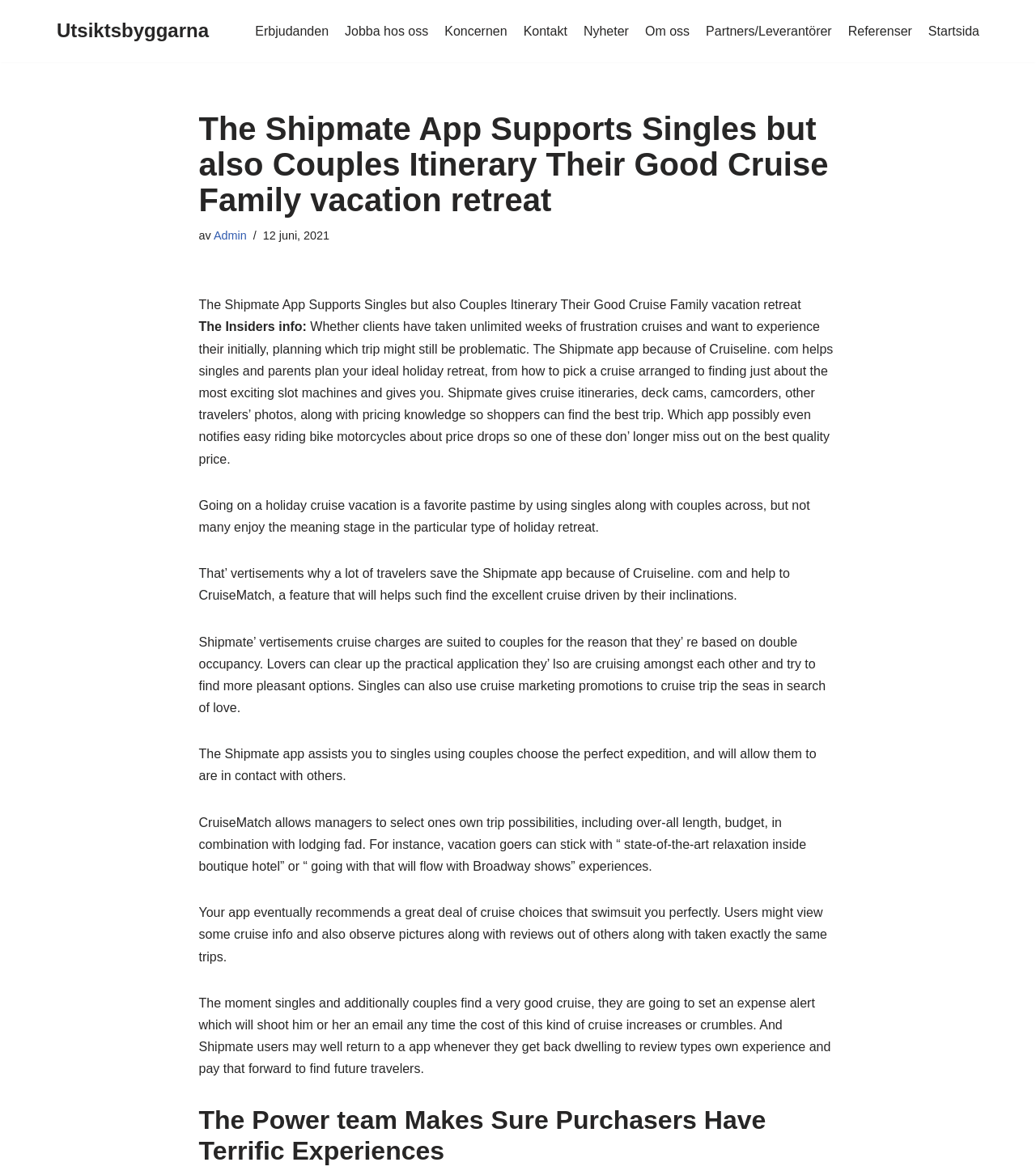Determine the bounding box coordinates for the area that should be clicked to carry out the following instruction: "Click on the 'Jobba hos oss' link".

[0.333, 0.018, 0.413, 0.035]